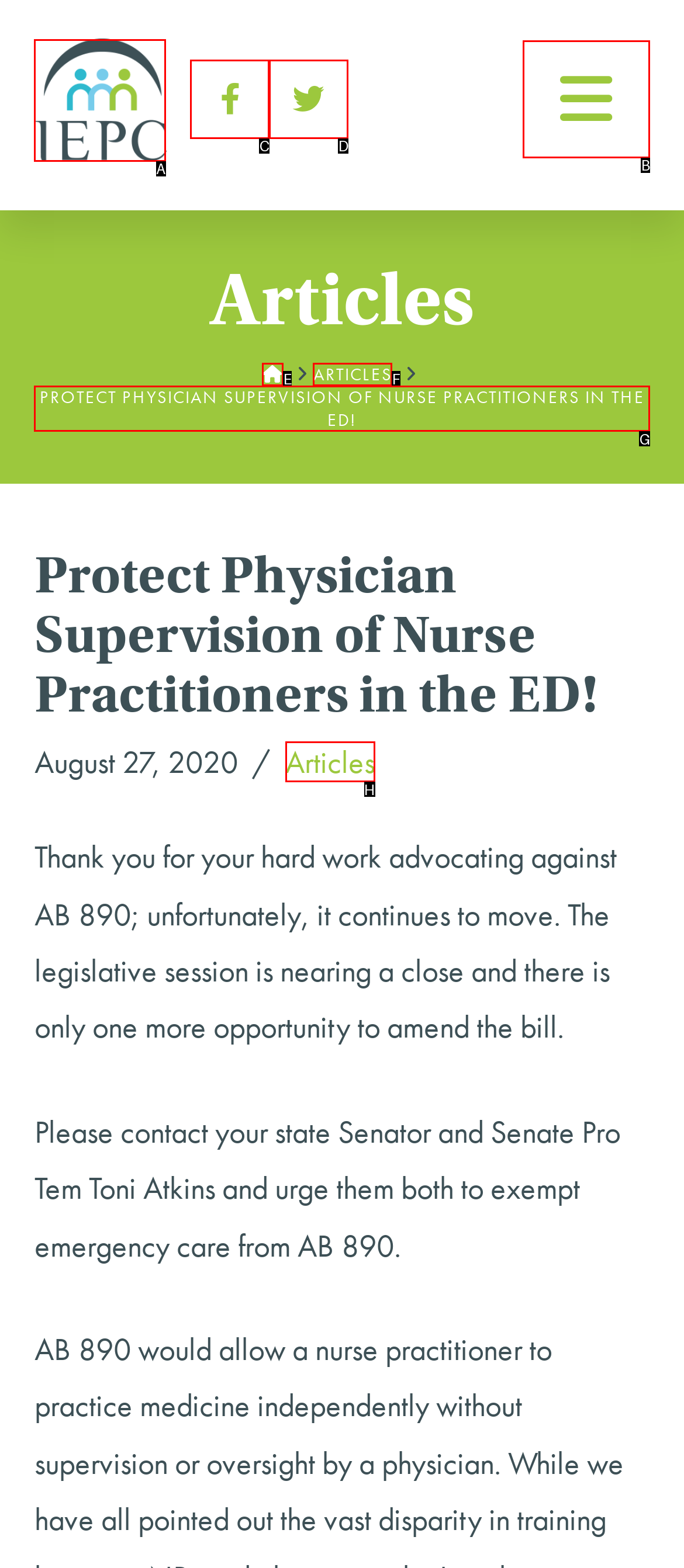Identify the letter of the UI element I need to click to carry out the following instruction: go to IEPC homepage

A